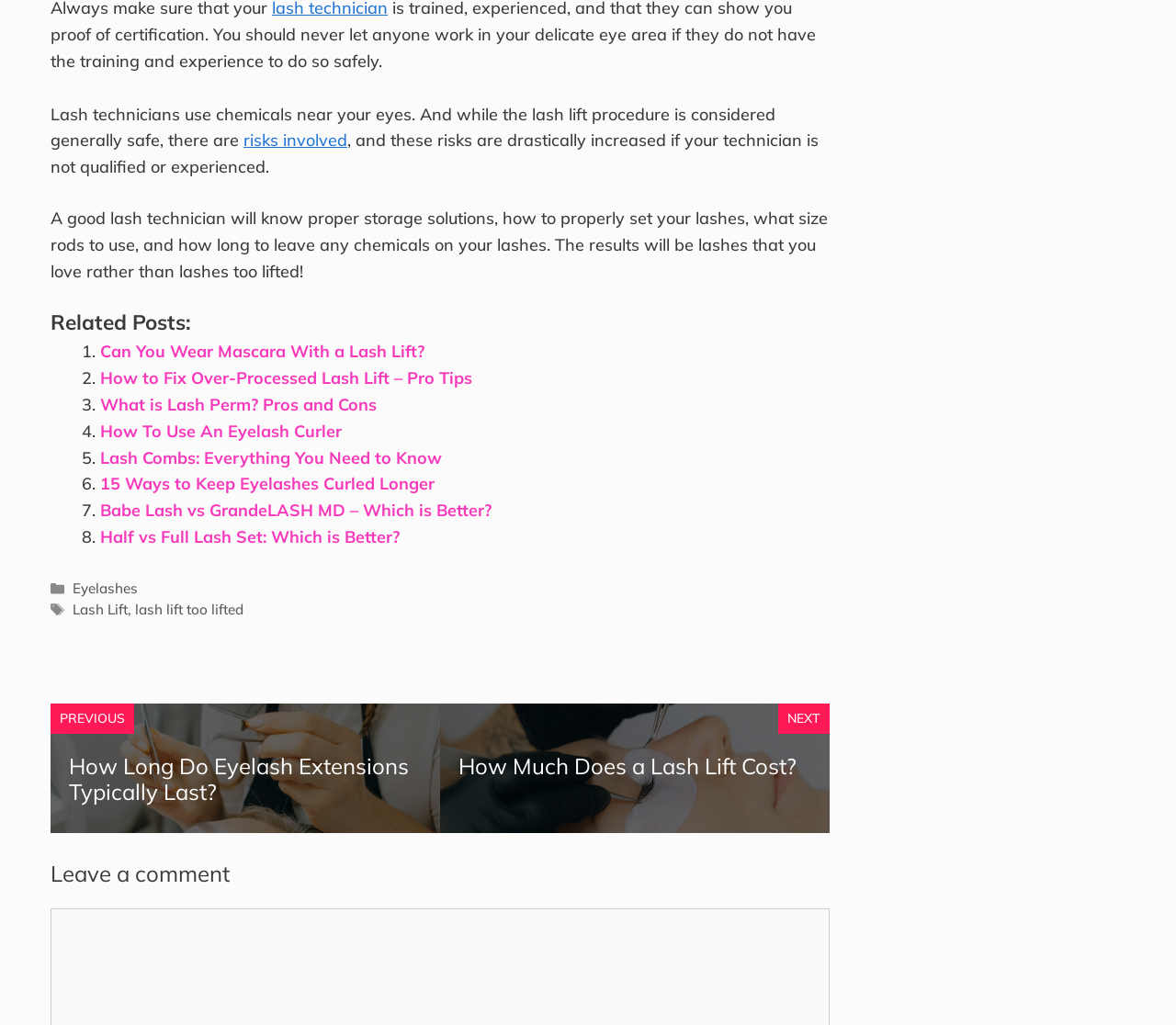Given the webpage screenshot, identify the bounding box of the UI element that matches this description: "Pet Commissions".

None